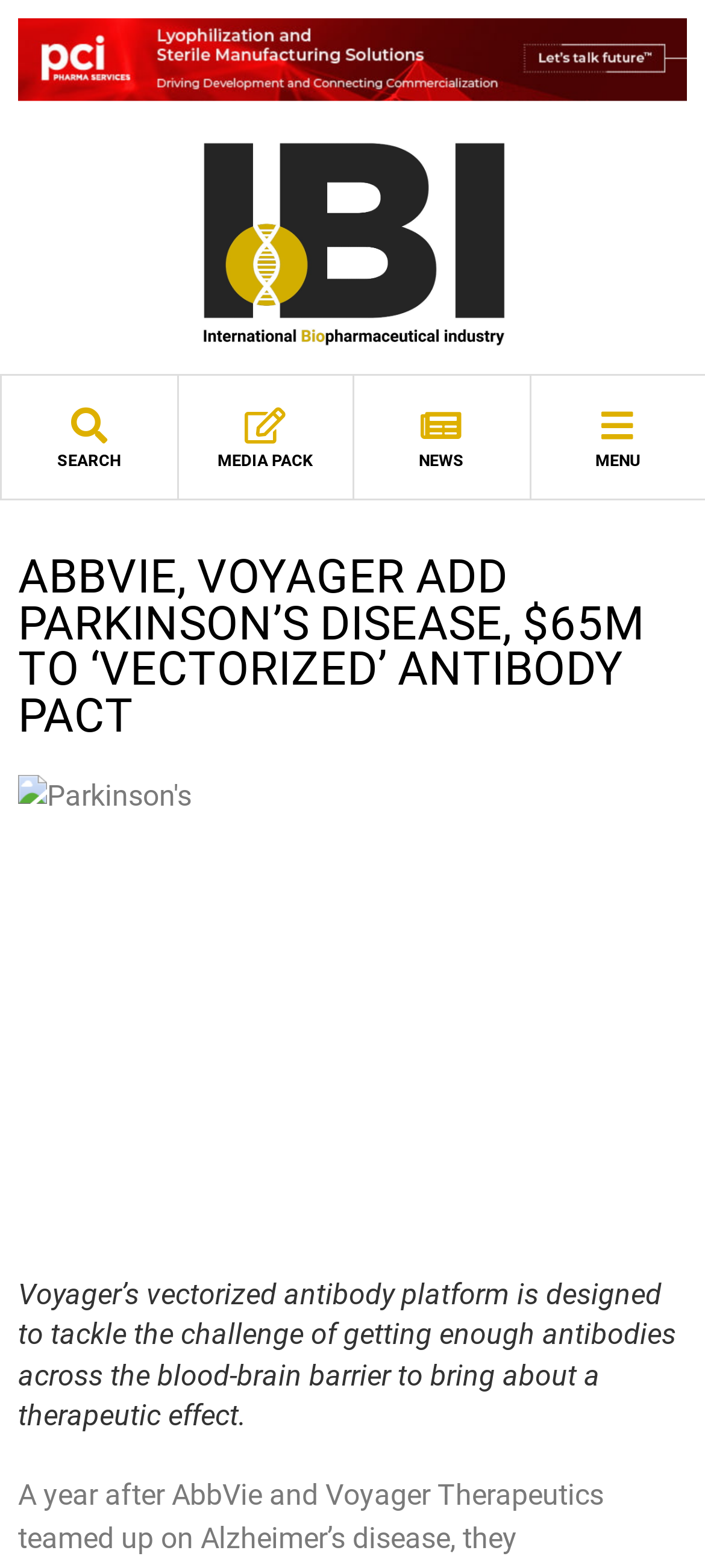How much money is added to the pact?
Examine the screenshot and reply with a single word or phrase.

$65M